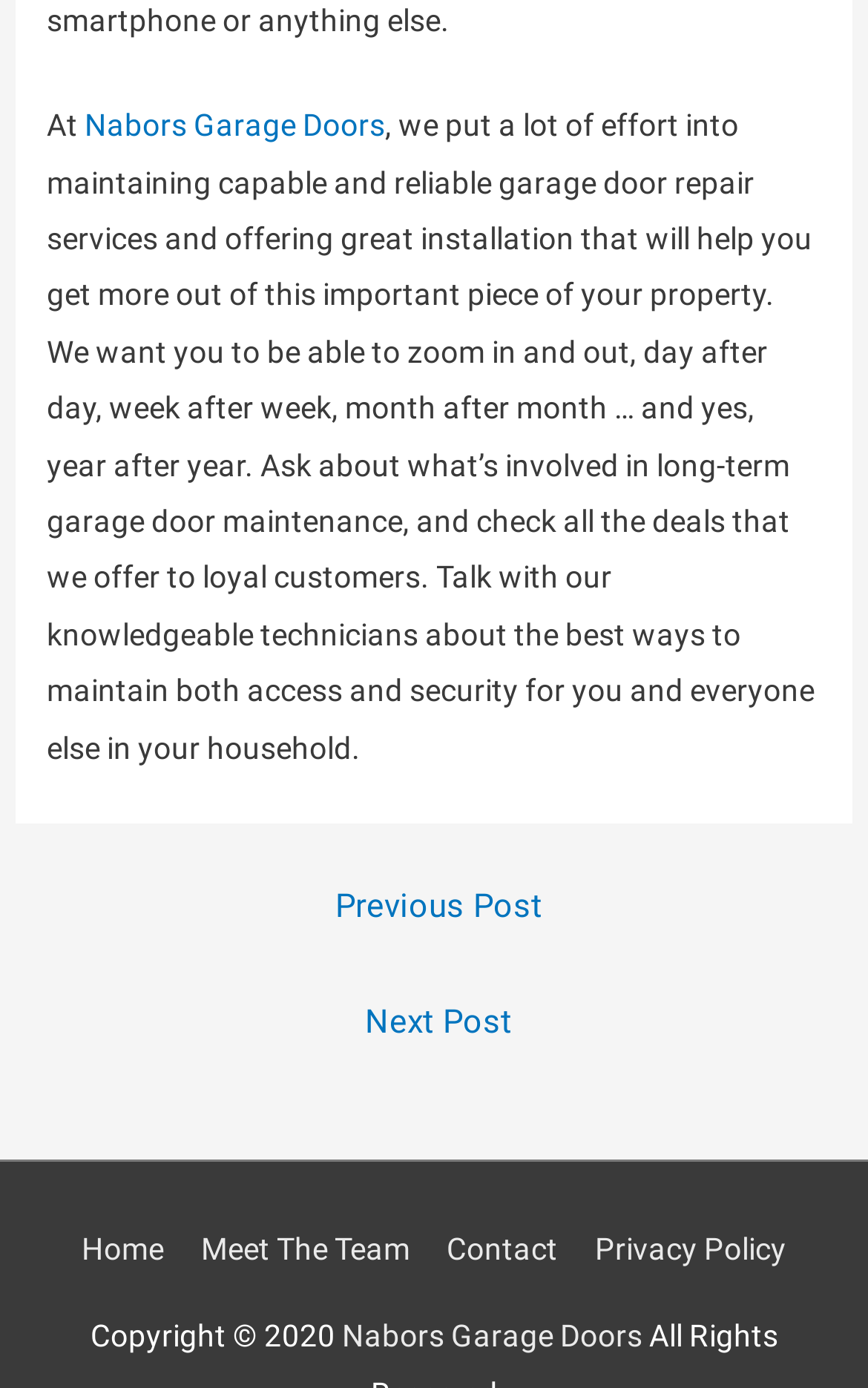Please find the bounding box for the following UI element description. Provide the coordinates in (top-left x, top-left y, bottom-right x, bottom-right y) format, with values between 0 and 1: Nabors Garage Doors

[0.098, 0.077, 0.444, 0.103]